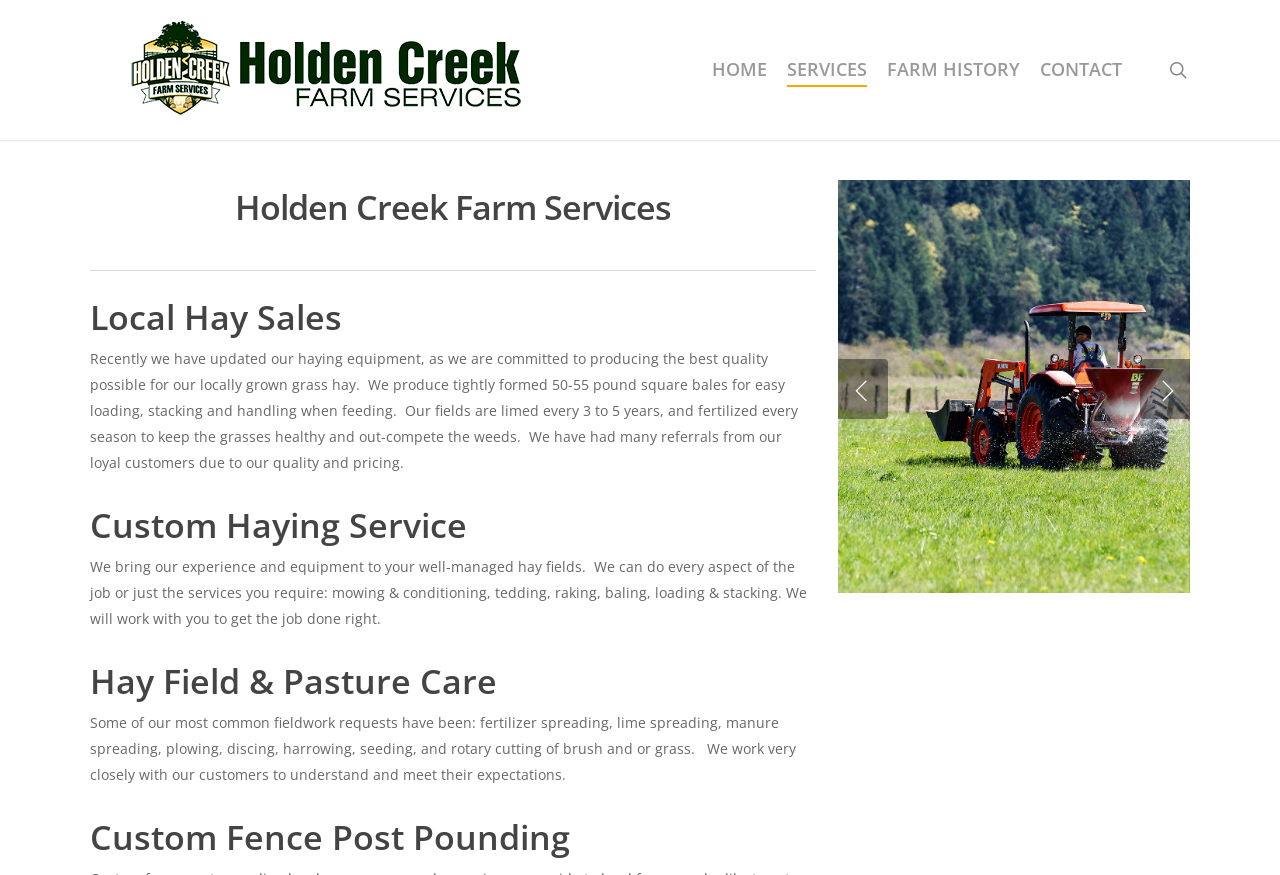Predict the bounding box coordinates of the area that should be clicked to accomplish the following instruction: "go to home page". The bounding box coordinates should consist of four float numbers between 0 and 1, i.e., [left, top, right, bottom].

[0.556, 0.066, 0.599, 0.094]